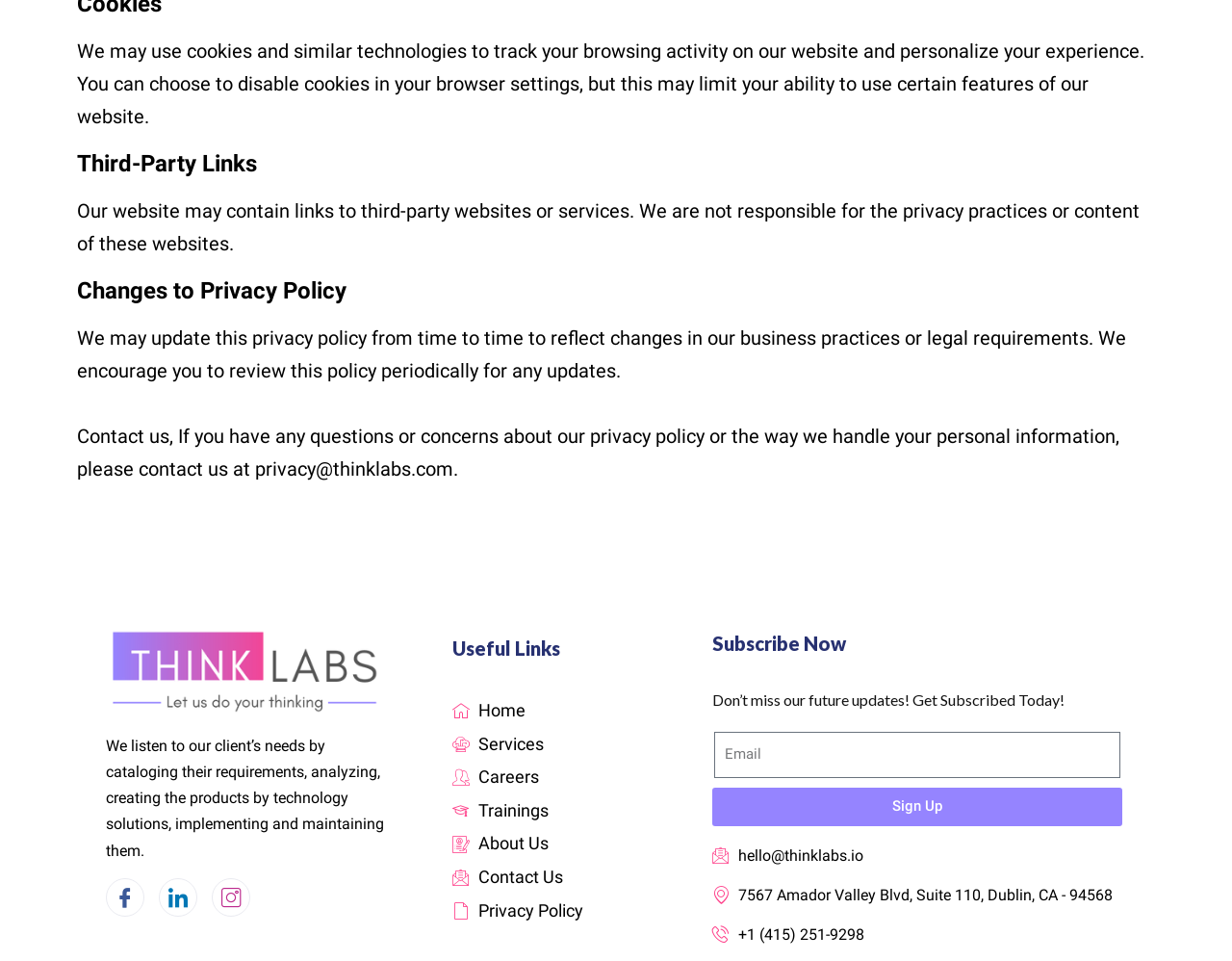What can I do if I have questions about the privacy policy?
Give a thorough and detailed response to the question.

I found a section on the webpage that discusses the privacy policy, which includes a statement that says 'If you have any questions or concerns about our privacy policy or the way we handle your personal information, please contact us at privacy@thinklabs.com'. This suggests that if I have questions about the privacy policy, I can contact the company at the provided email address.